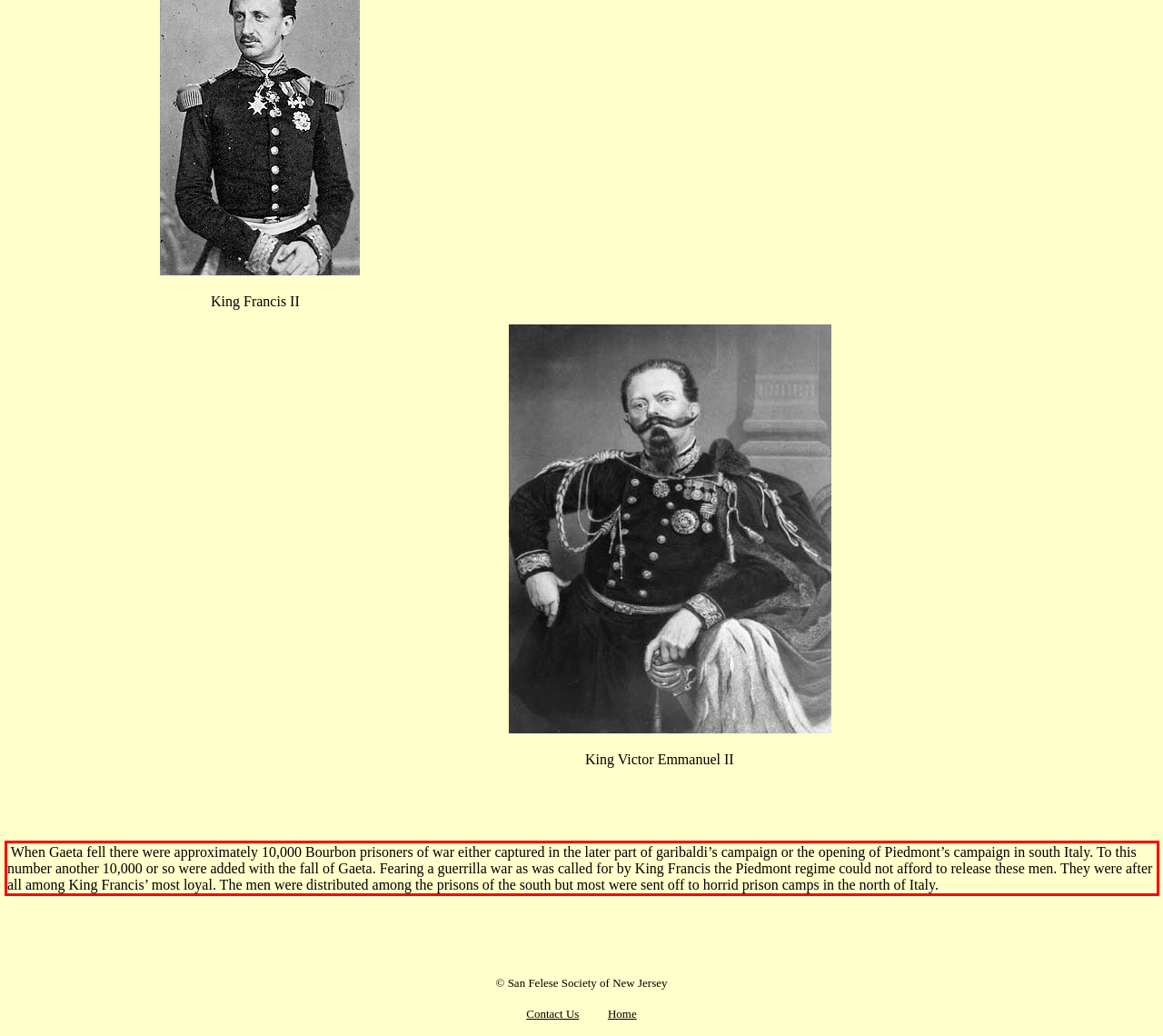You have a screenshot of a webpage with a red bounding box. Use OCR to generate the text contained within this red rectangle.

When Gaeta fell there were approximately 10,000 Bourbon prisoners of war either captured in the later part of garibaldi’s campaign or the opening of Piedmont’s campaign in south Italy. To this number another 10,000 or so were added with the fall of Gaeta. Fearing a guerrilla war as was called for by King Francis the Piedmont regime could not afford to release these men. They were after all among King Francis’ most loyal. The men were distributed among the prisons of the south but most were sent off to horrid prison camps in the north of Italy.